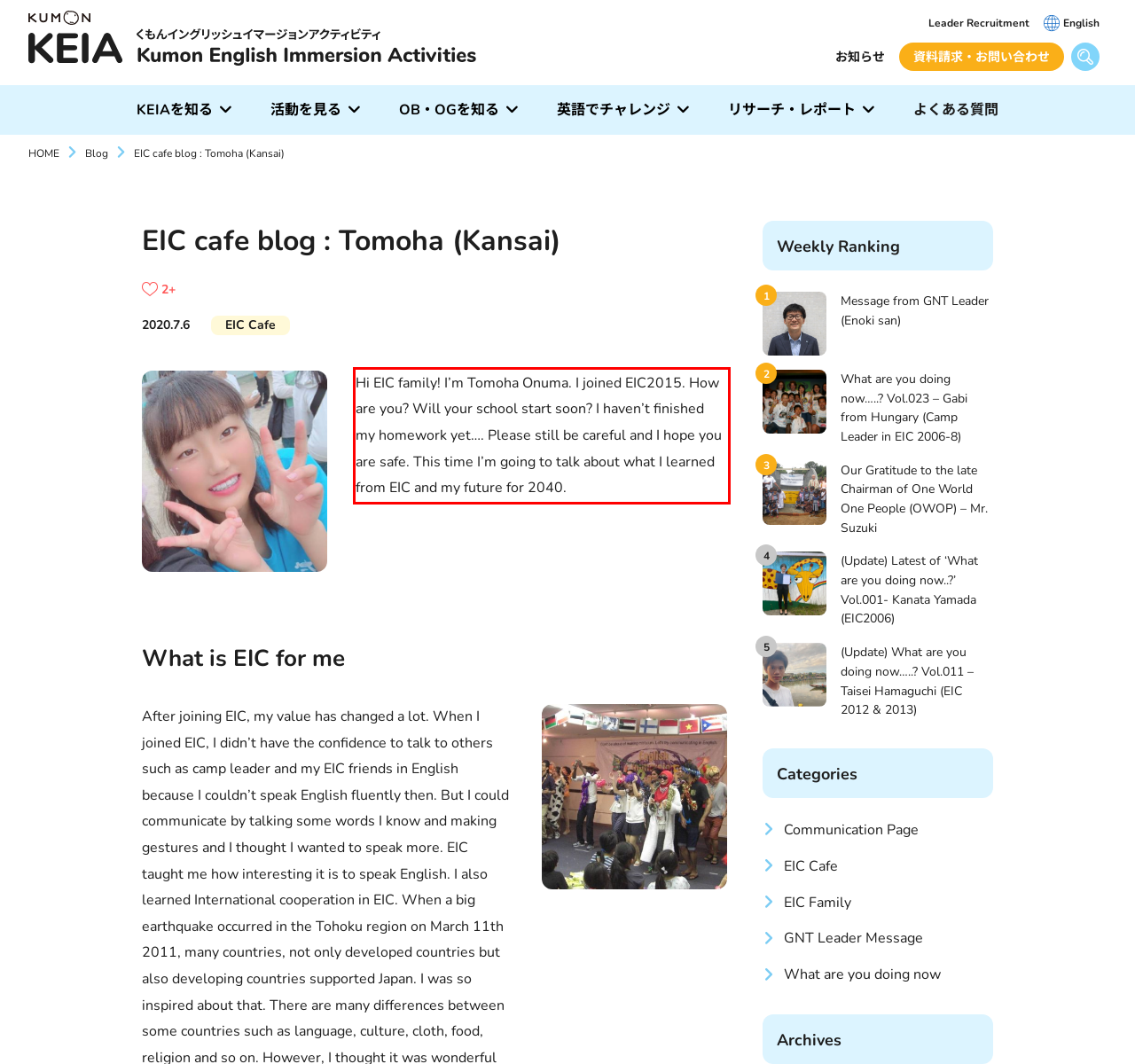Identify the red bounding box in the webpage screenshot and perform OCR to generate the text content enclosed.

Hi EIC family! I’m Tomoha Onuma. I joined EIC2015. How are you? Will your school start soon? I haven’t finished my homework yet…. Please still be careful and I hope you are safe. This time I’m going to talk about what I learned from EIC and my future for 2040.